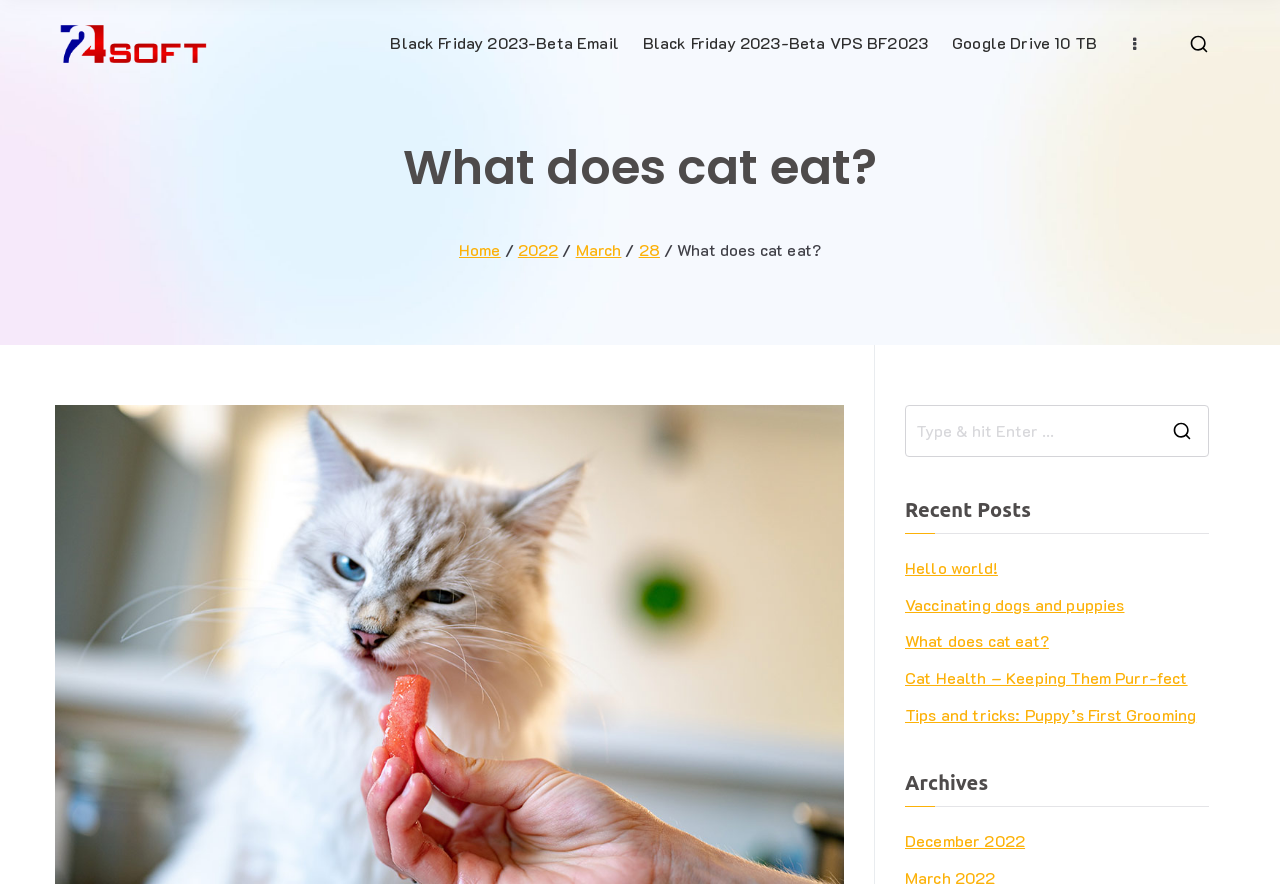Locate the bounding box coordinates of the element that should be clicked to execute the following instruction: "check Black Friday 2023-Beta Email".

[0.305, 0.033, 0.483, 0.066]